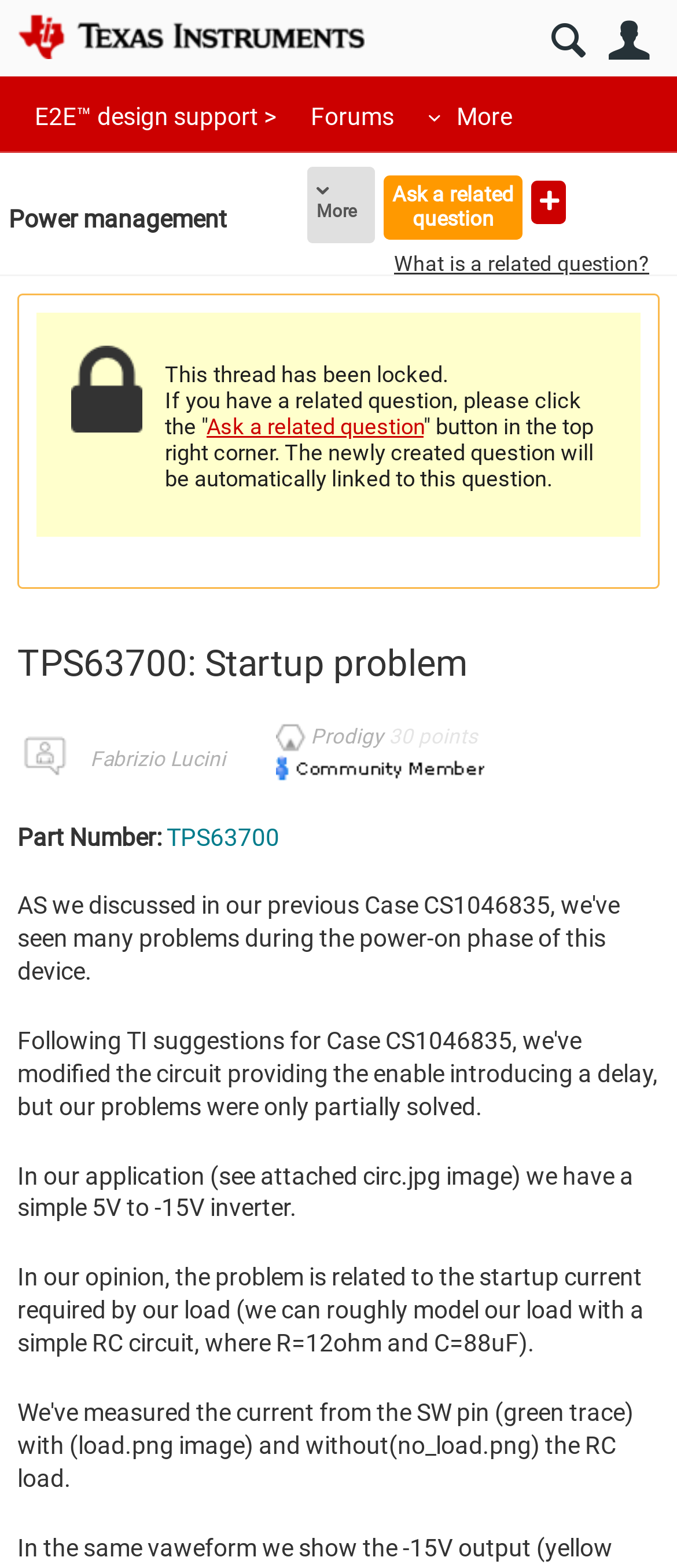Who started this thread?
Kindly offer a comprehensive and detailed response to the question.

The username 'Fabrizio Lucini' is mentioned twice on the webpage, once with an image and once as a link, indicating that this user started the thread.